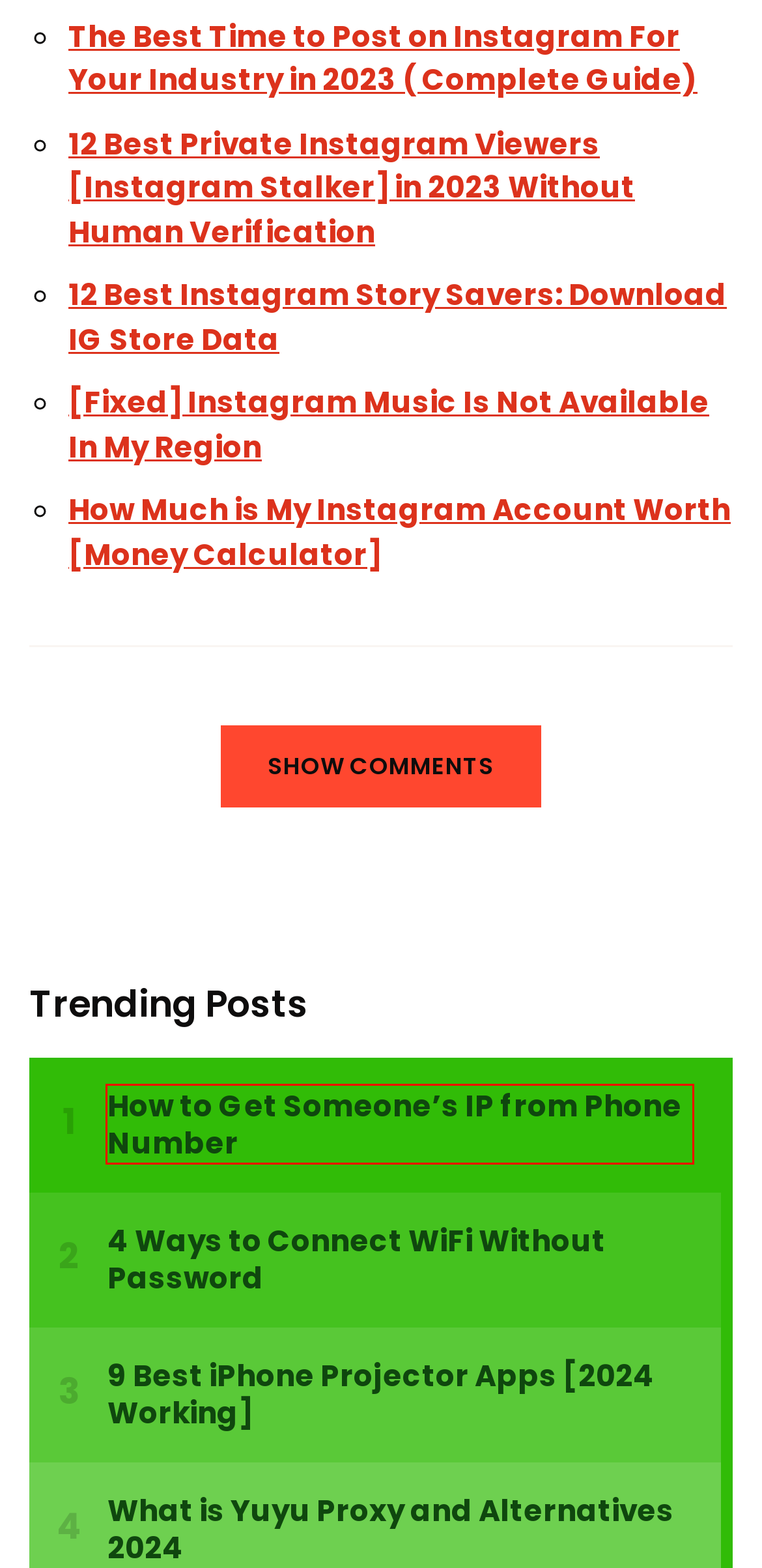A screenshot of a webpage is given, featuring a red bounding box around a UI element. Please choose the webpage description that best aligns with the new webpage after clicking the element in the bounding box. These are the descriptions:
A. Top 10 BigMama Proxy Alternatives (Similar Service) in 2024
B. 12 Best Instagram Story Savers: Download IG Store Data
C. 3 Ways to Get Someone's IP from Phone Number - Free PC Tech
D. The Future of UX Design: Predictions and Trends for the Next Decade - Free PC Tech
E. 9 Best iPhone Projector Apps [2024 Working] | Free PC Tech
F. [Fixed] Instagram Music Is Not Available In My Region - Free PC Tech
G. What is Yuyu Proxy and Alternatives 2024 - Free PC Tech
H. laptop - Free PC Tech

C